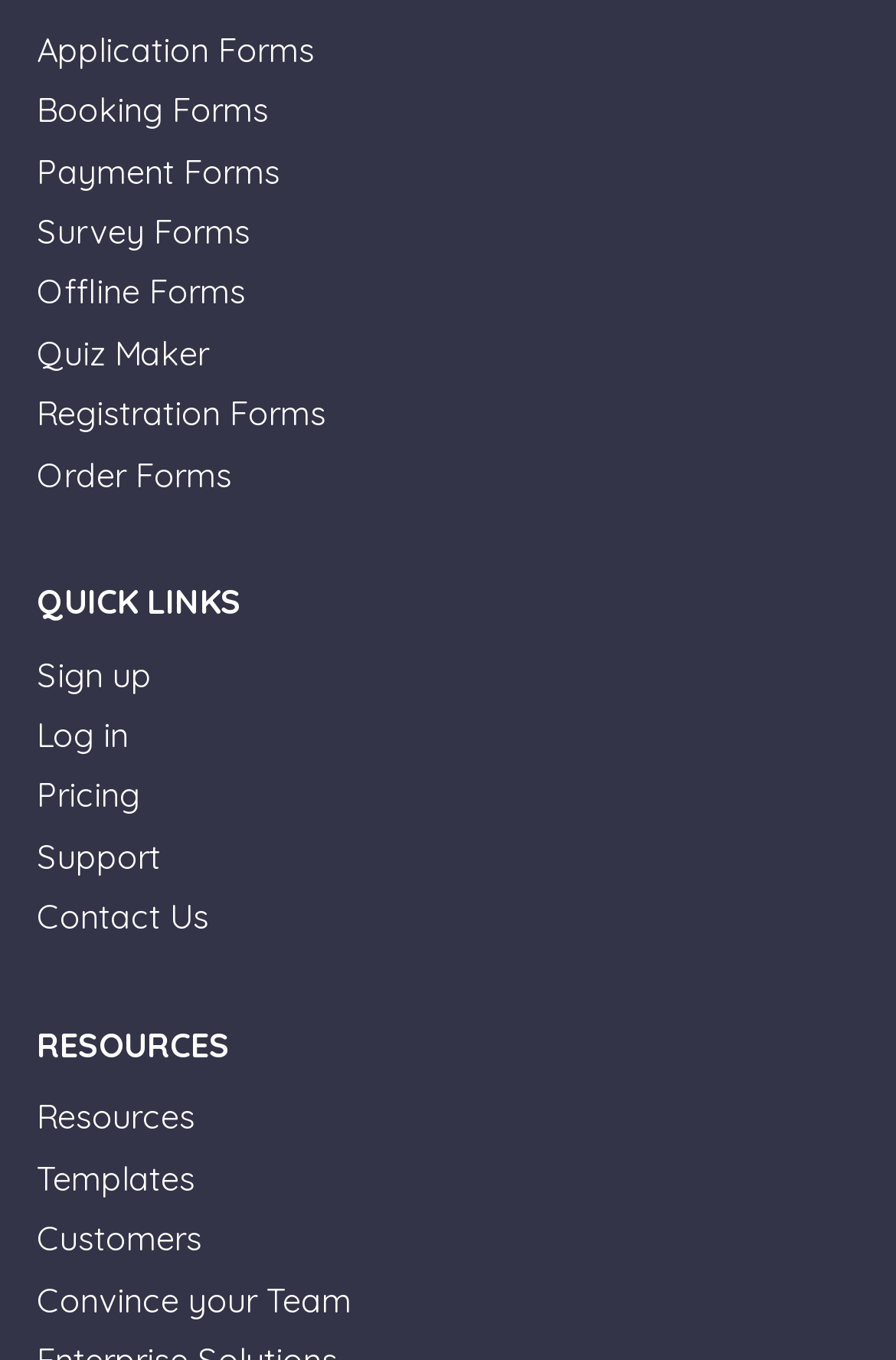Please provide the bounding box coordinates for the element that needs to be clicked to perform the instruction: "View resources". The coordinates must consist of four float numbers between 0 and 1, formatted as [left, top, right, bottom].

[0.041, 0.807, 0.218, 0.837]